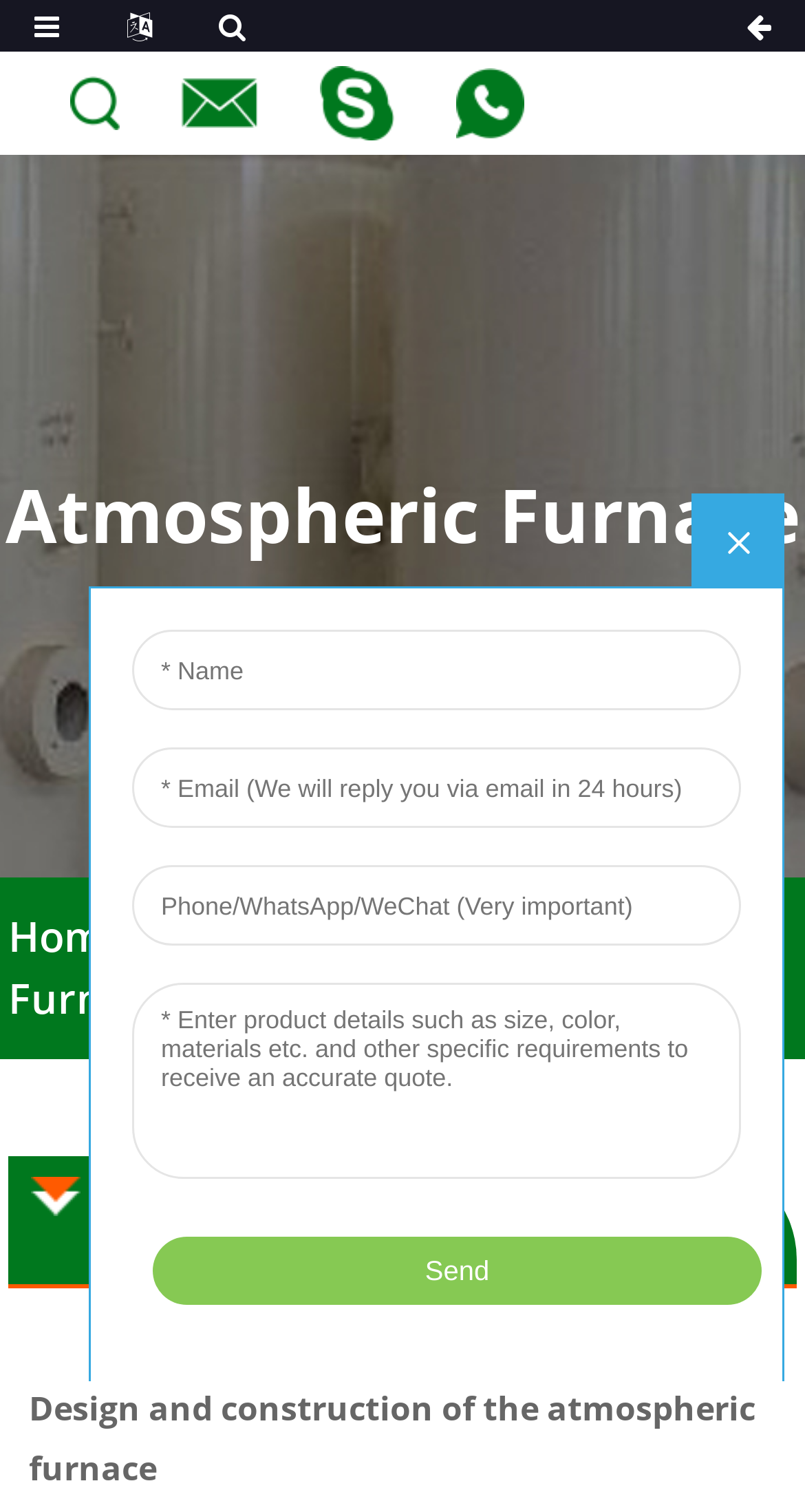What is the main topic of this webpage?
Using the information from the image, give a concise answer in one word or a short phrase.

Atmospheric Furnace